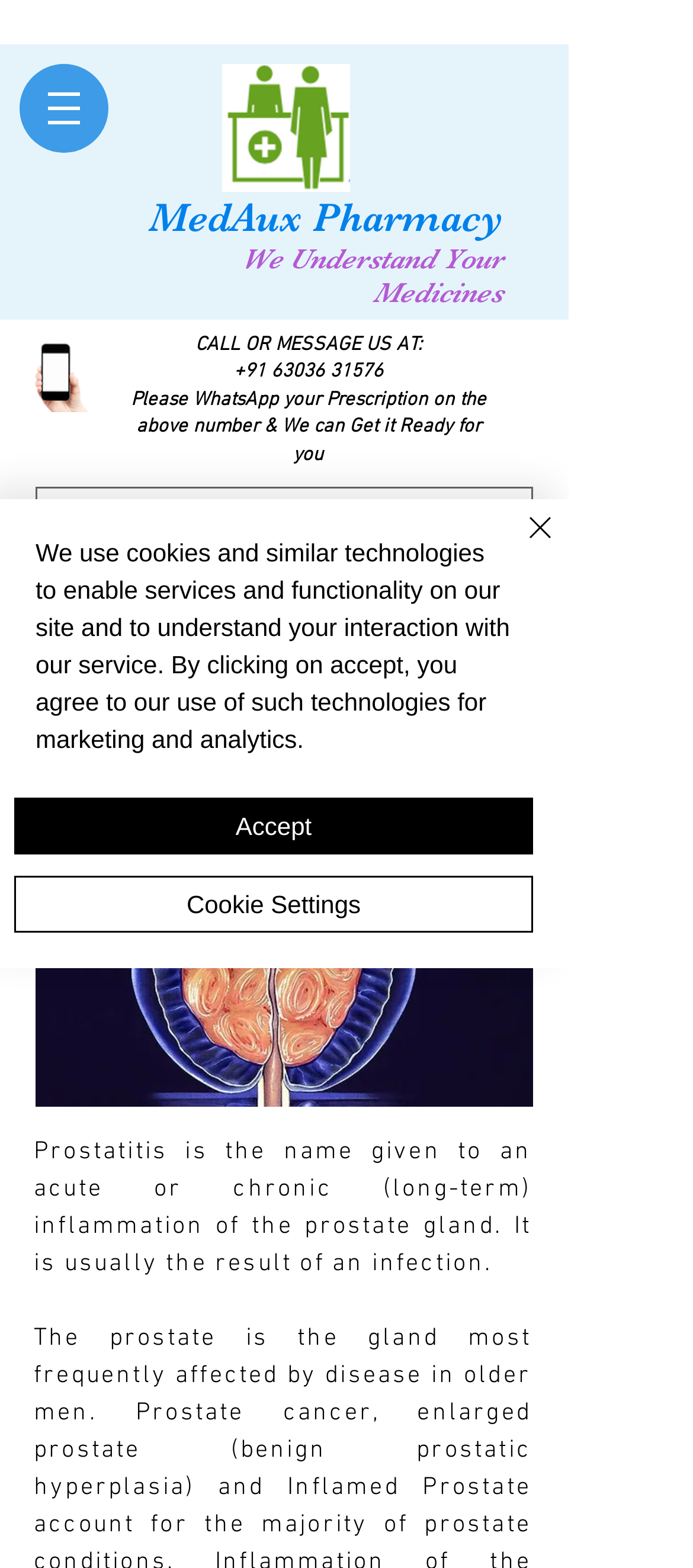Identify the bounding box of the UI element described as follows: "+91 63036 31576". Provide the coordinates as four float numbers in the range of 0 to 1 [left, top, right, bottom].

[0.337, 0.23, 0.553, 0.245]